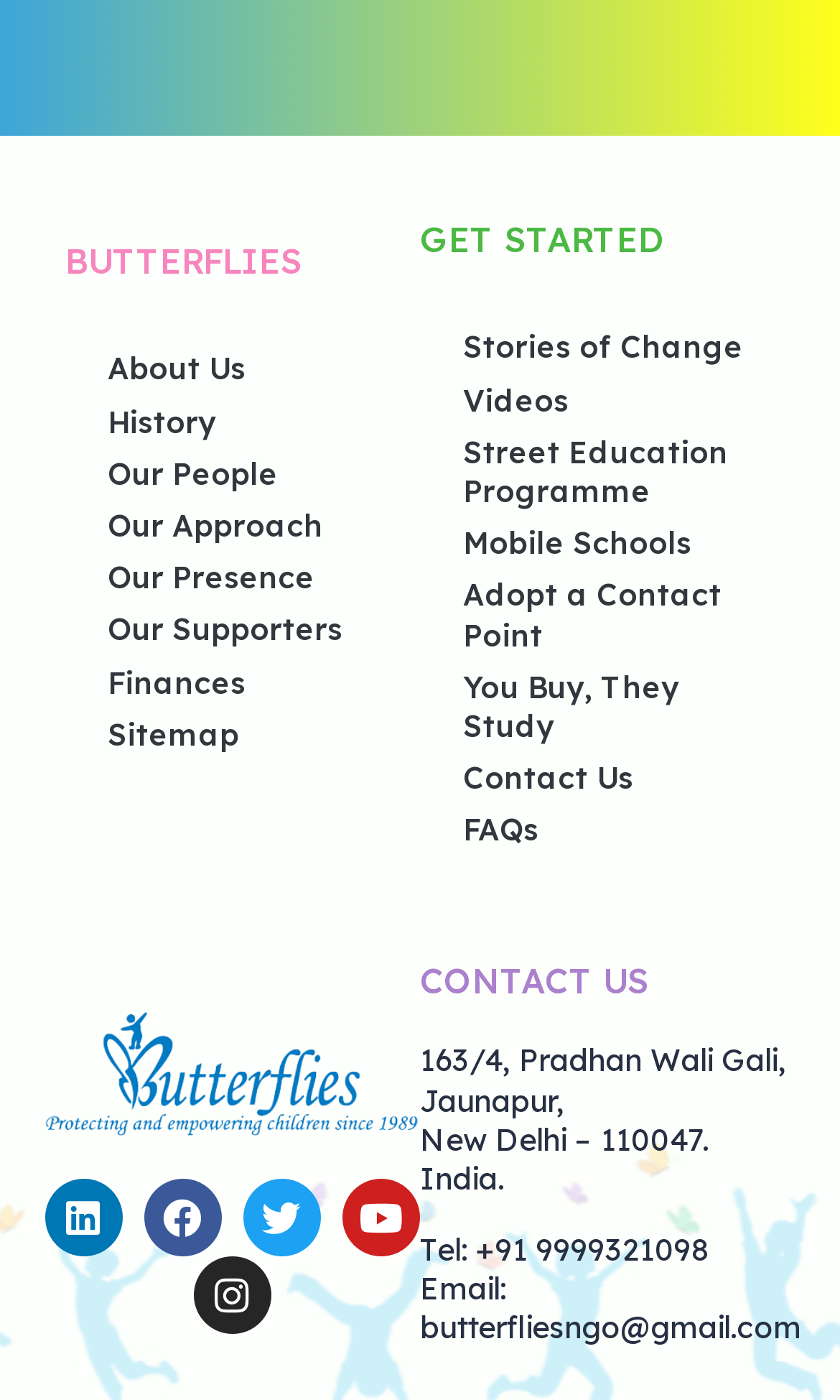Please identify the bounding box coordinates of where to click in order to follow the instruction: "Click on the Youtube link".

[0.406, 0.842, 0.499, 0.897]